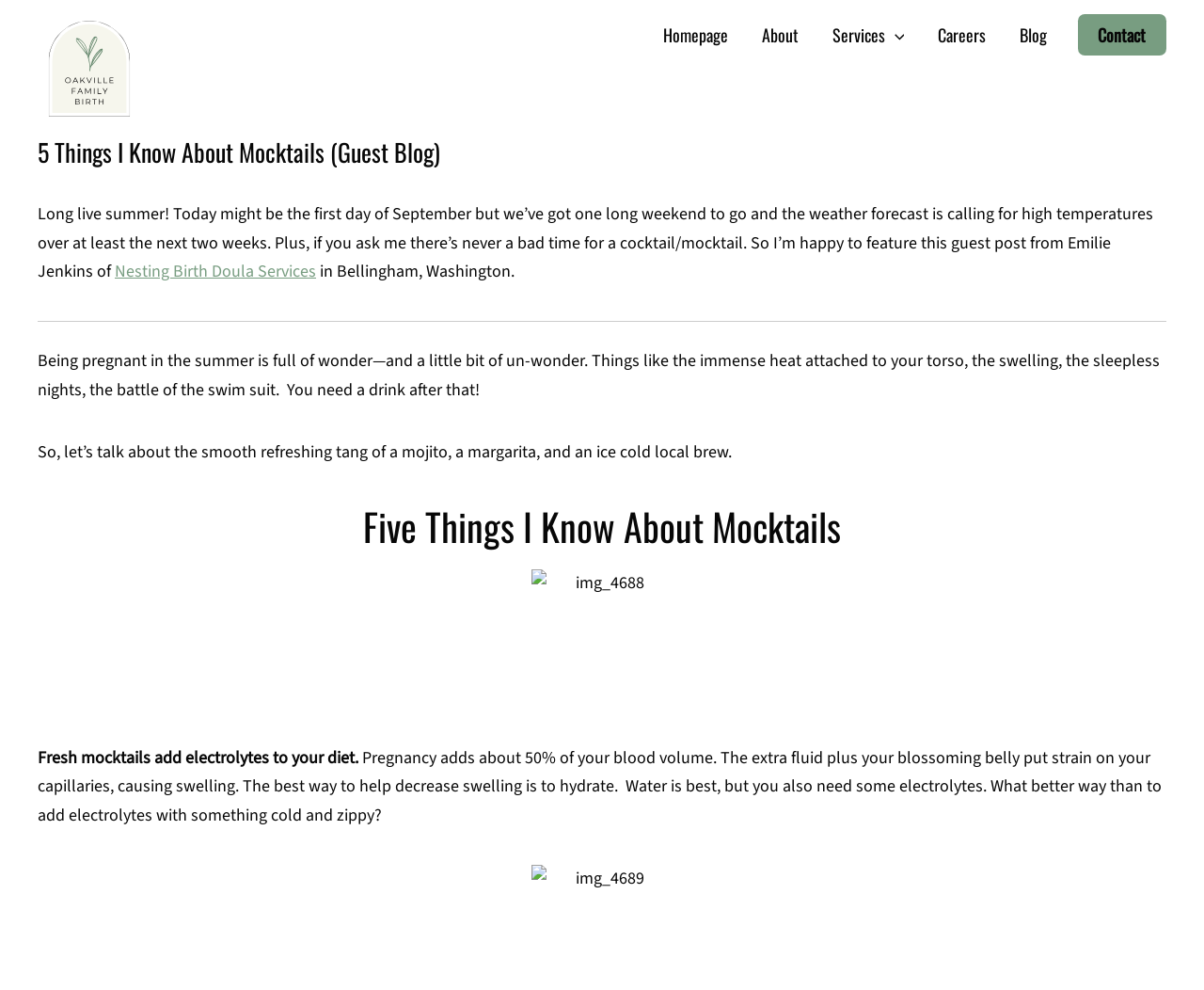Identify and provide the text of the main header on the webpage.

5 Things I Know About Mocktails (Guest Blog)